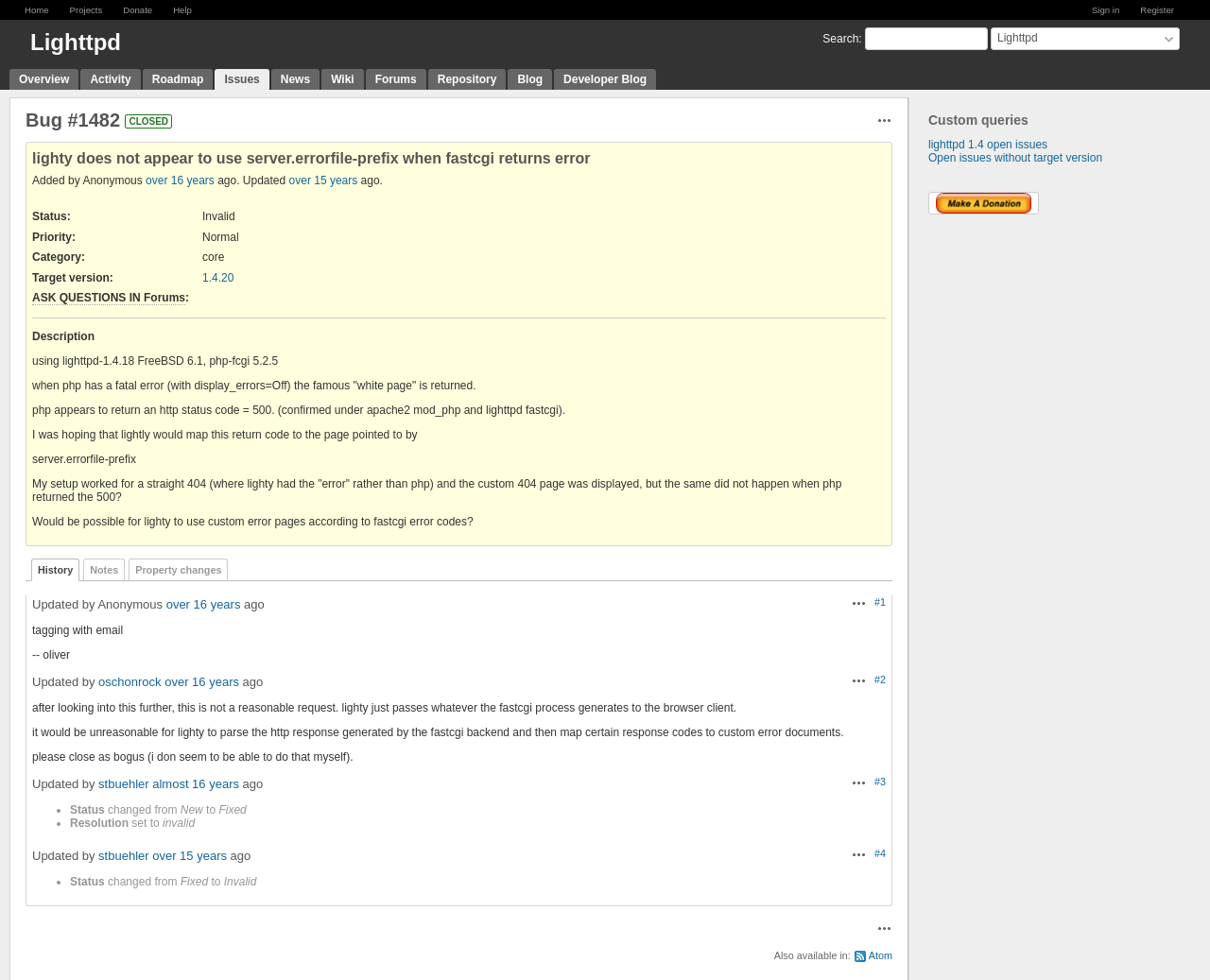Please specify the coordinates of the bounding box for the element that should be clicked to carry out this instruction: "View bug history". The coordinates must be four float numbers between 0 and 1, formatted as [left, top, right, bottom].

[0.026, 0.57, 0.066, 0.593]